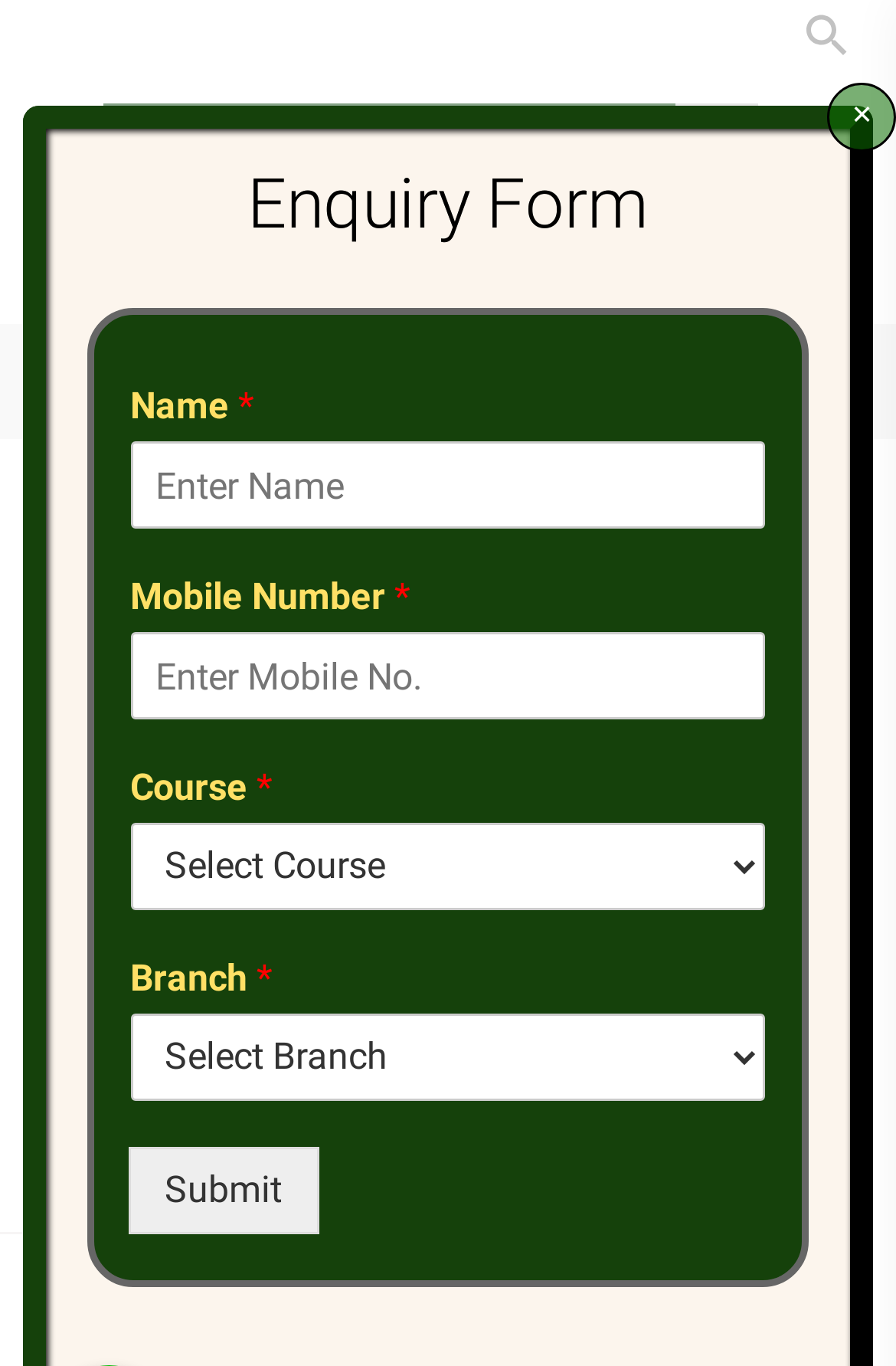Answer the question below in one word or phrase:
What is the name of the notification?

UPSC NDA 02-2024 Online Form Notification Out